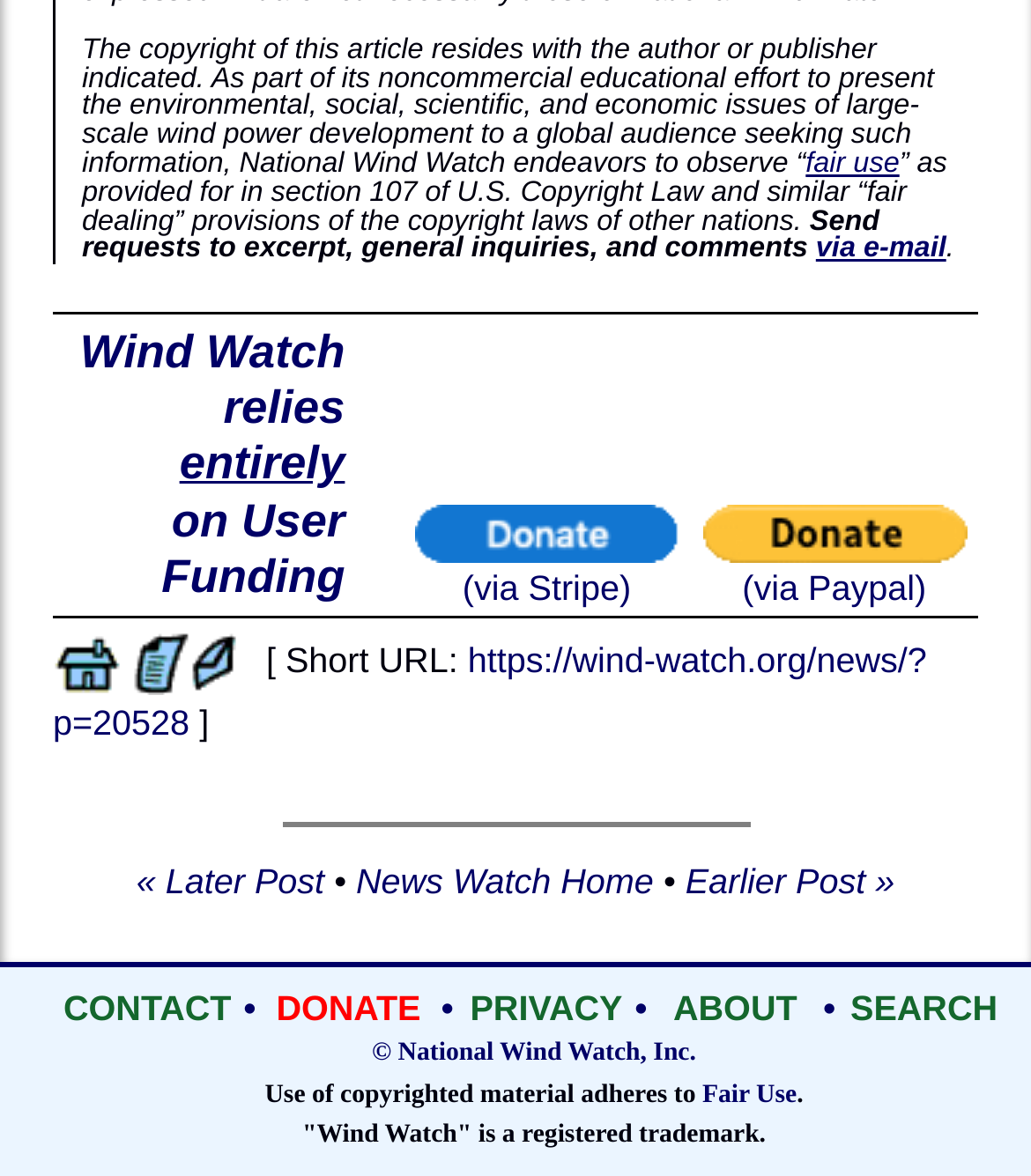How can users support National Wind Watch?
Based on the screenshot, provide a one-word or short-phrase response.

Donate via Stripe or Paypal